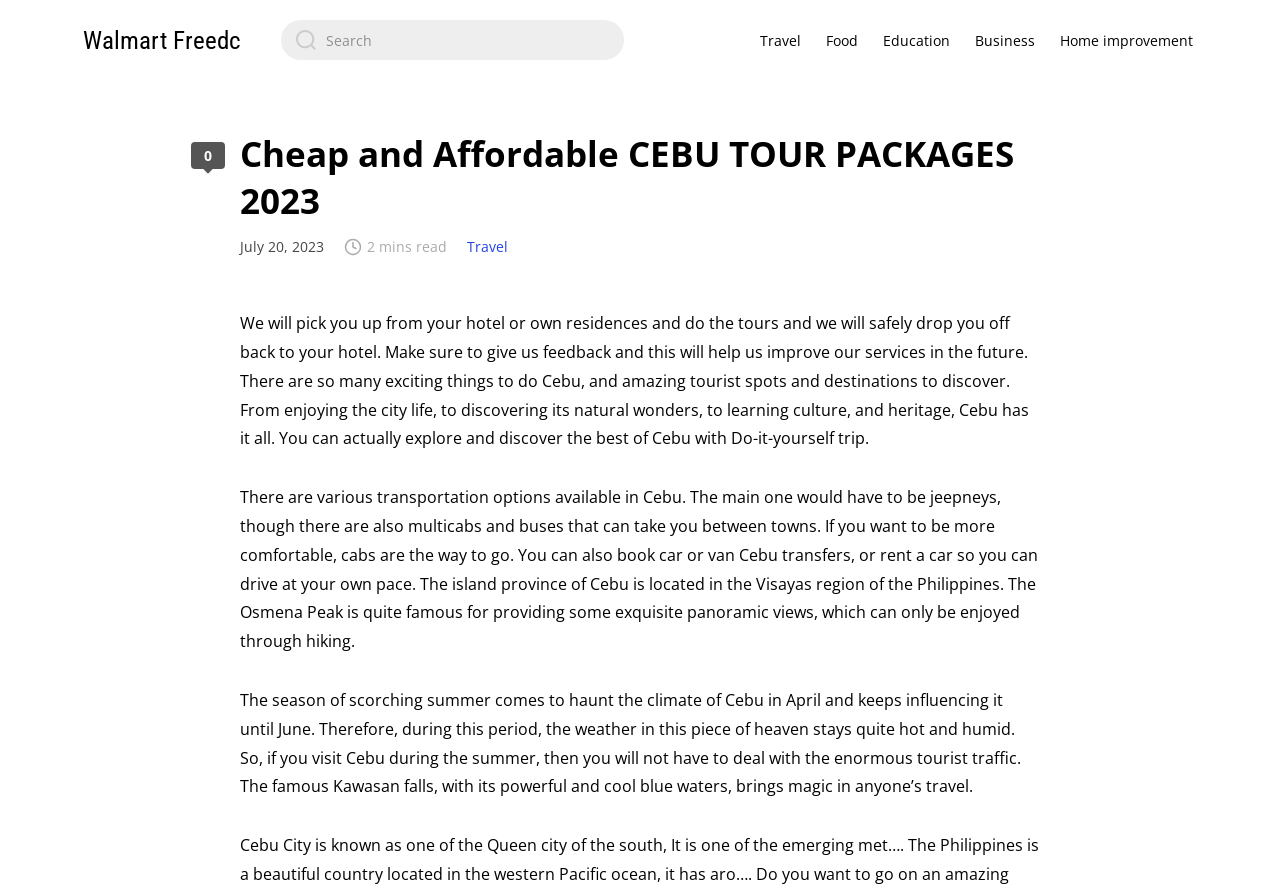Locate the bounding box coordinates of the clickable region to complete the following instruction: "Click on the link to page 0."

[0.149, 0.159, 0.176, 0.19]